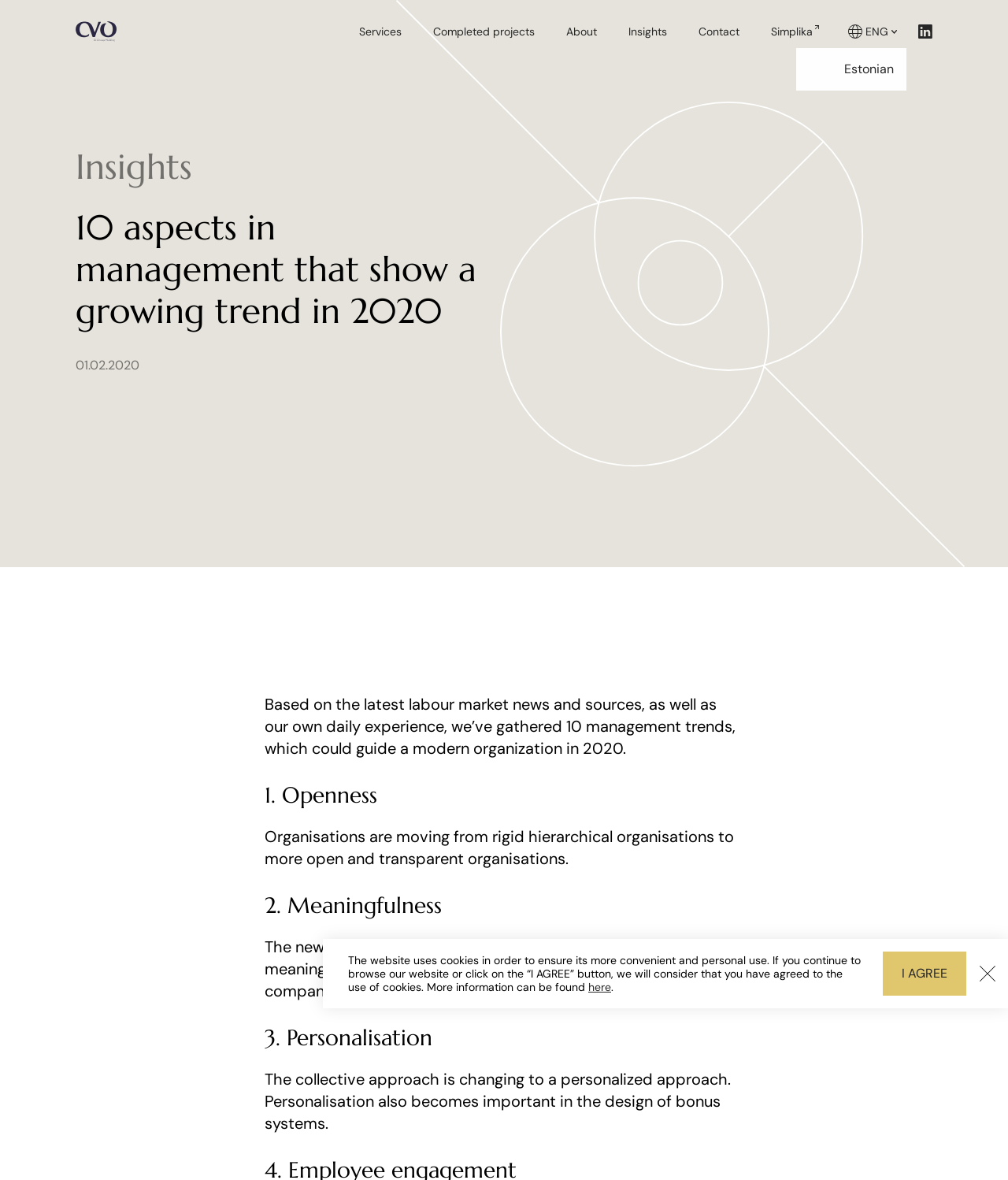Analyze the image and provide a detailed answer to the question: What is the purpose of the 'Back to top' button?

The 'Back to top' button is typically used to allow users to quickly scroll back to the top of the webpage, especially after reading or browsing through a long page.